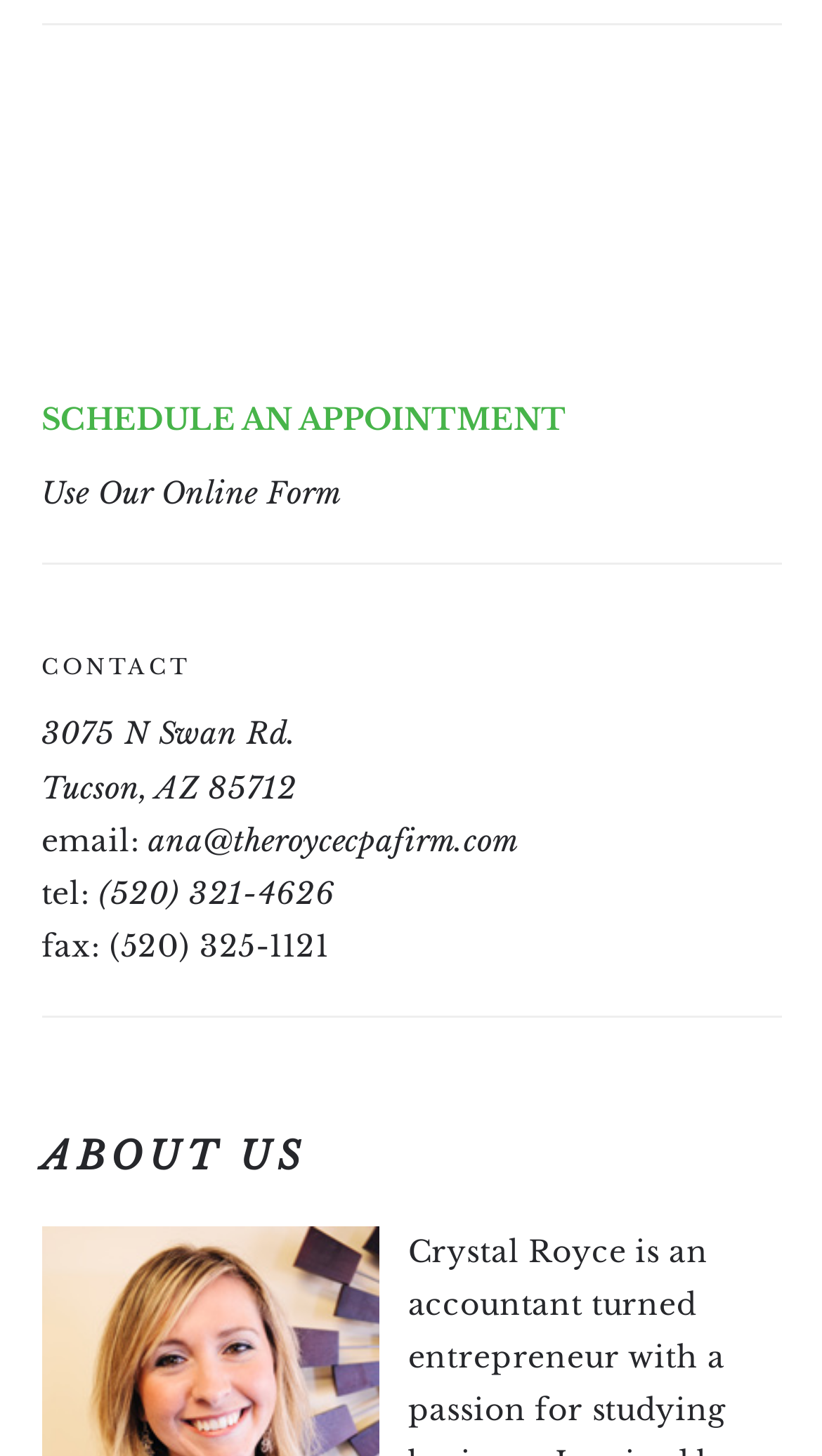Provide a brief response in the form of a single word or phrase:
What is the address of the firm?

3075 N Swan Rd., Tucson, AZ 85712